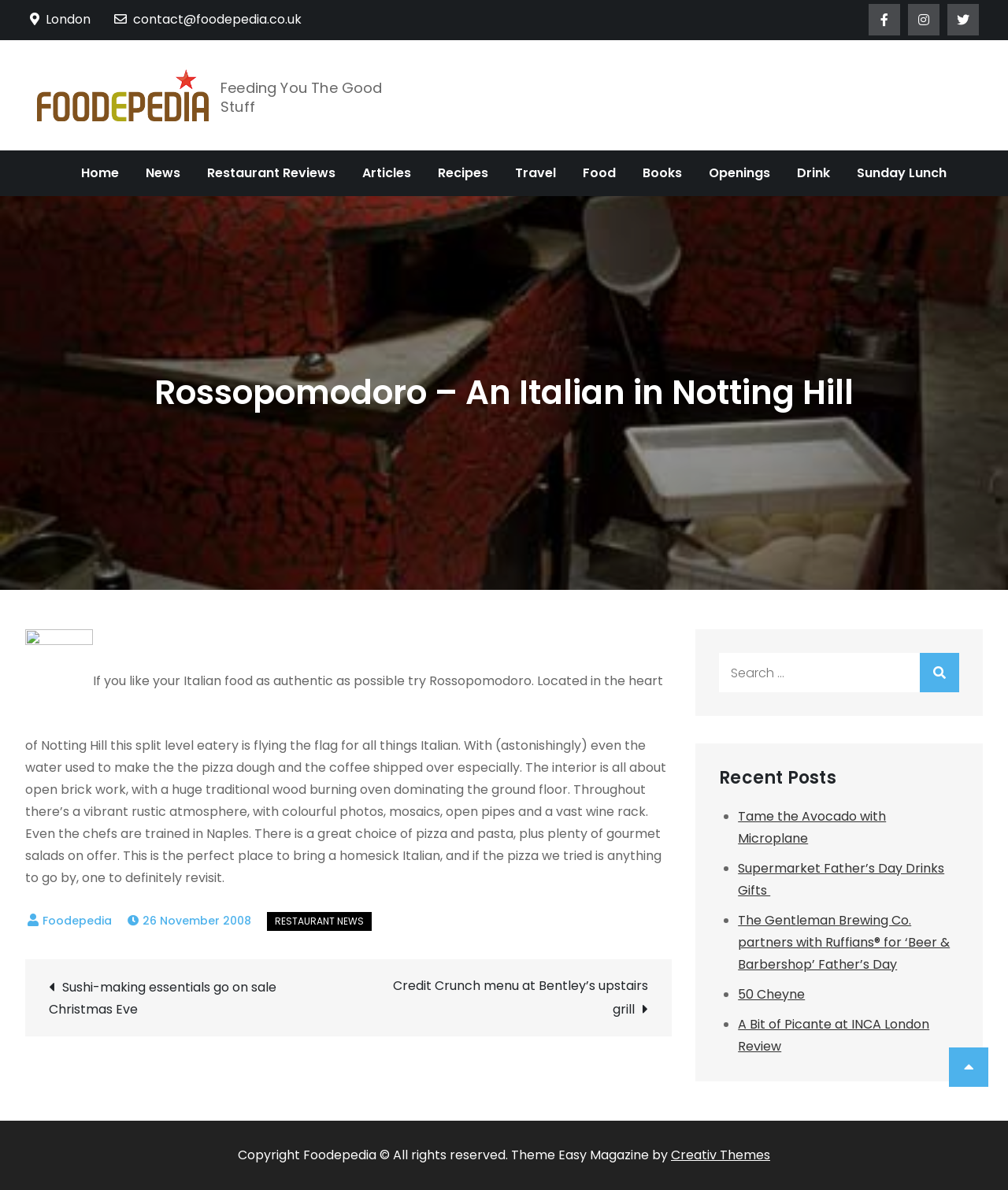Refer to the image and answer the question with as much detail as possible: What is the location of the restaurant?

The location of the restaurant is mentioned in the heading 'Rossopomodoro – An Italian in Notting Hill' and also in the article text as 'Located in the heart of Notting Hill'.